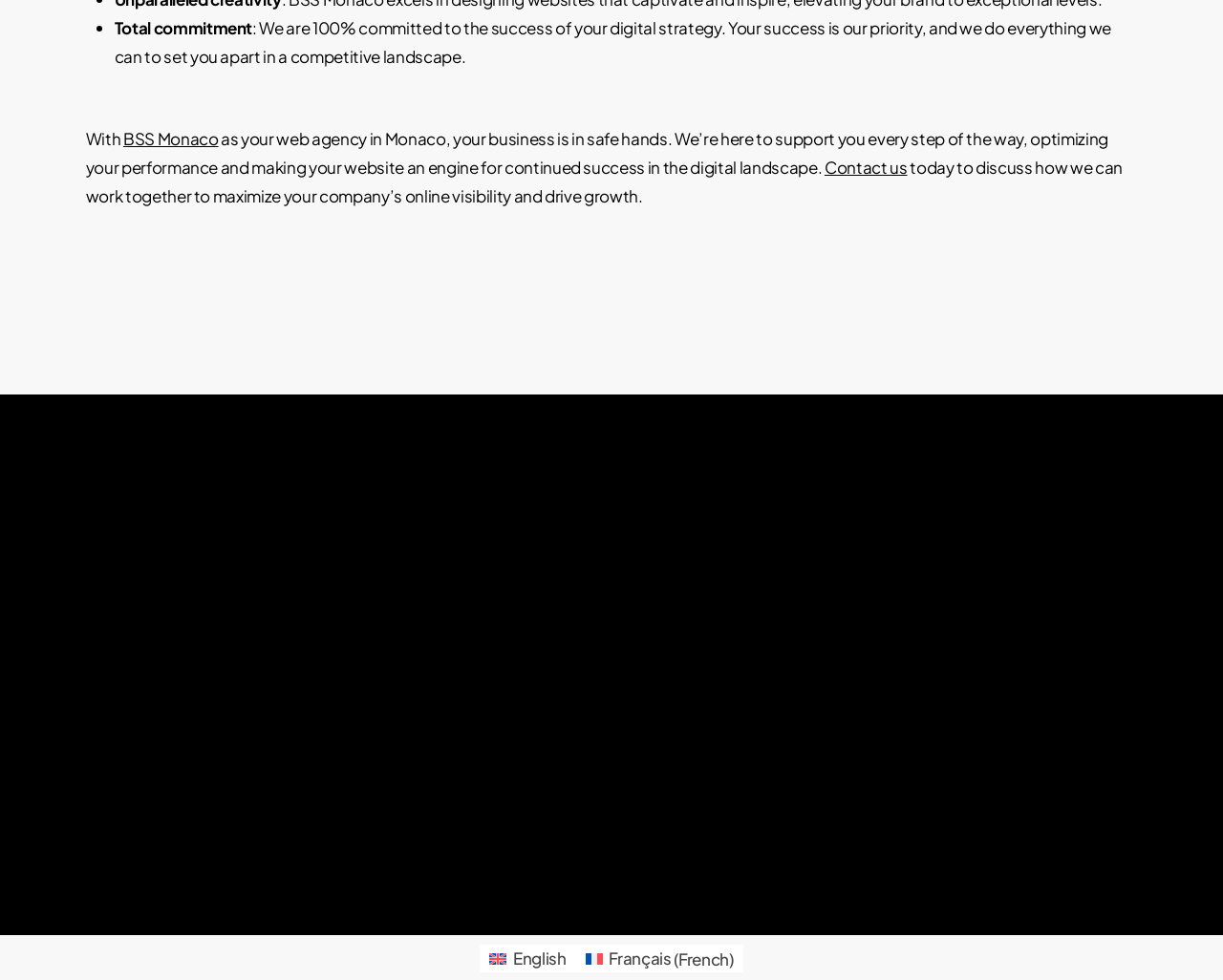Please indicate the bounding box coordinates of the element's region to be clicked to achieve the instruction: "Call the phone number". Provide the coordinates as four float numbers between 0 and 1, i.e., [left, top, right, bottom].

[0.72, 0.688, 0.815, 0.713]